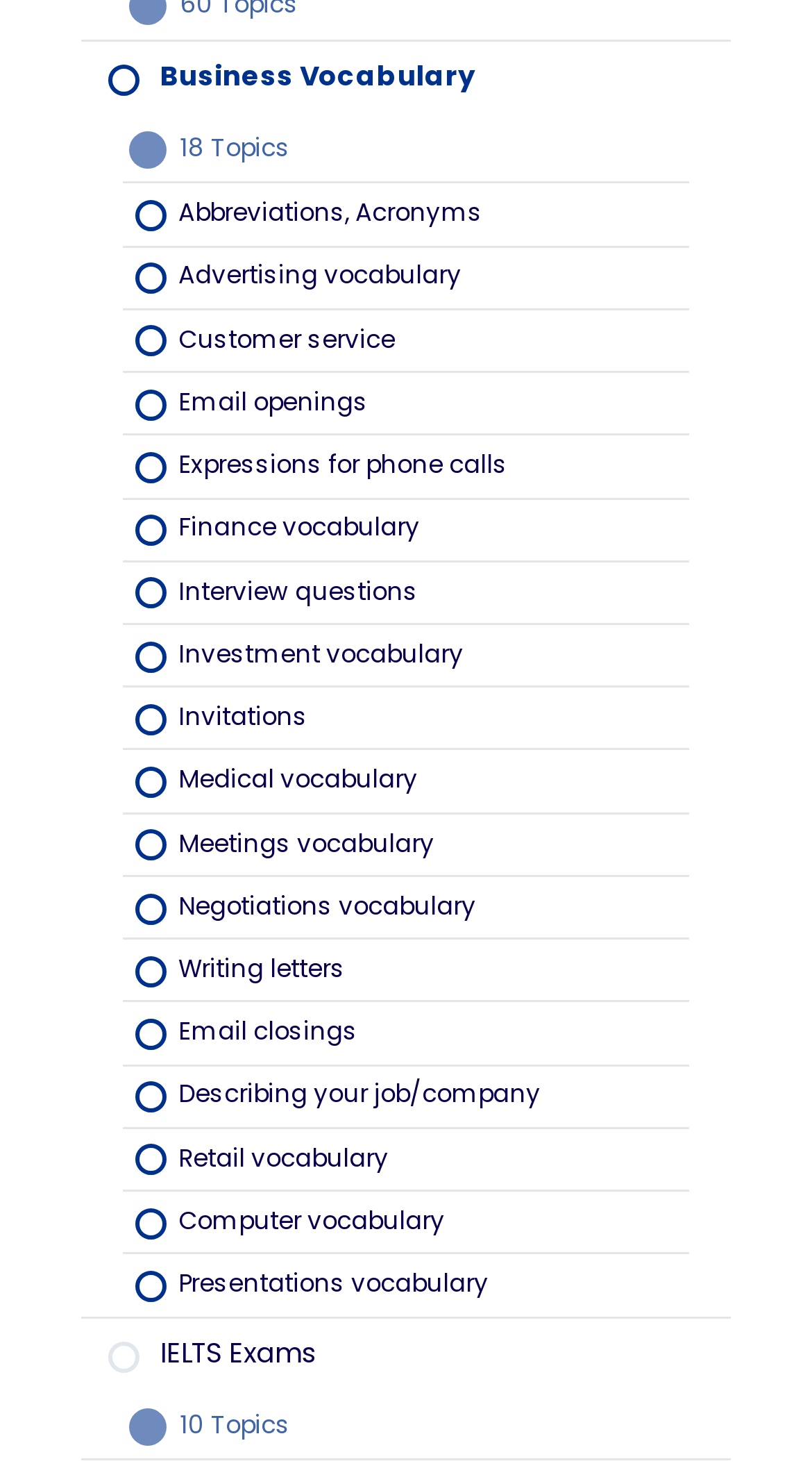Identify the bounding box coordinates for the element you need to click to achieve the following task: "Go to 'Next Page'". The coordinates must be four float values ranging from 0 to 1, formatted as [left, top, right, bottom].

[0.566, 0.617, 0.625, 0.649]